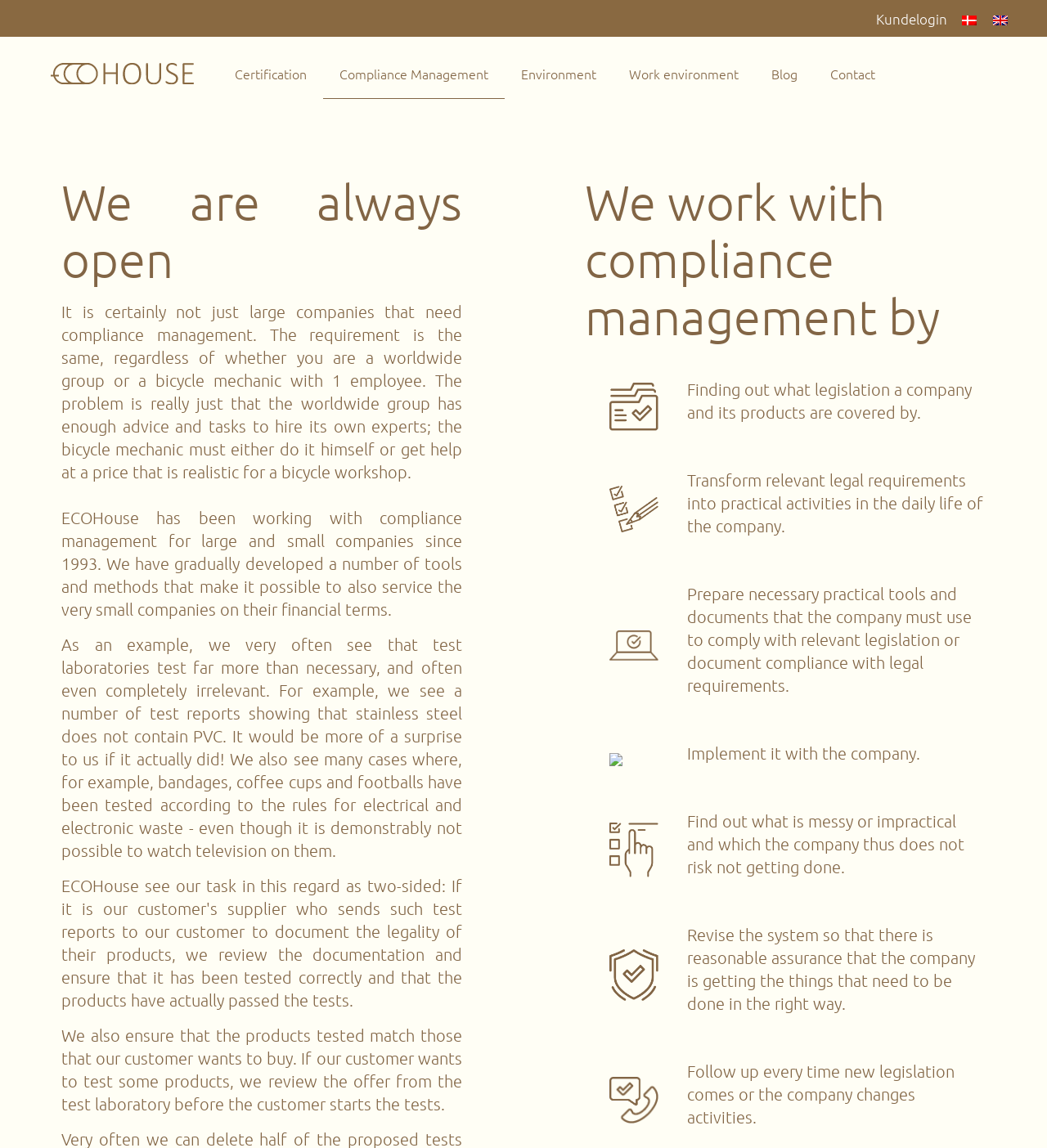Please identify the bounding box coordinates of the element on the webpage that should be clicked to follow this instruction: "Contact us". The bounding box coordinates should be given as four float numbers between 0 and 1, formatted as [left, top, right, bottom].

[0.777, 0.043, 0.852, 0.085]